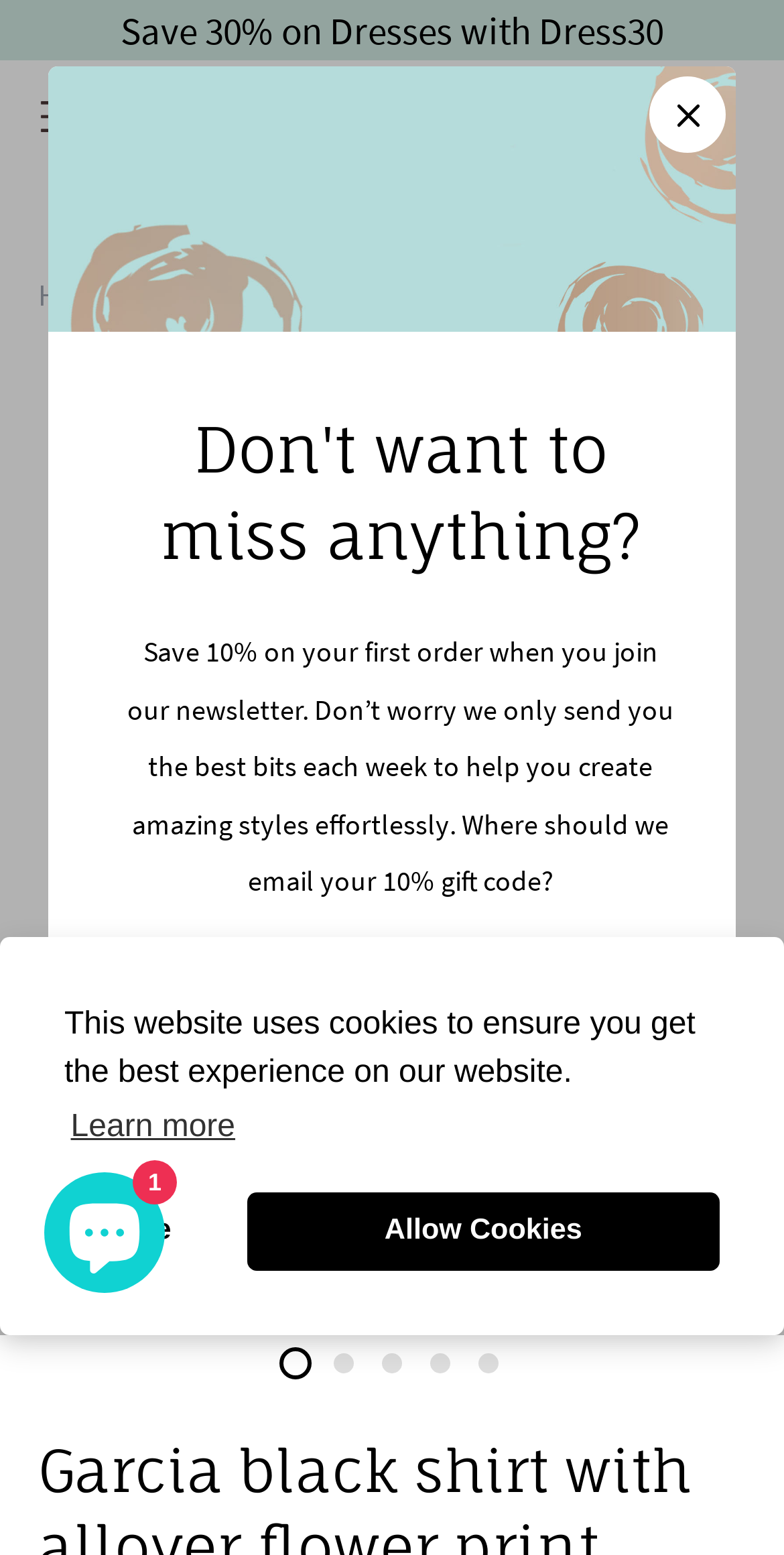Elaborate on the information and visuals displayed on the webpage.

This webpage is about a black t-shirt with an allover flower print from the Garcia collection. At the top, there is a notification about cookies, with three buttons: "learn more about cookies", "deny cookies", and "allow cookies". Below this notification, there is a large image of the t-shirt, taking up most of the top section of the page.

Above the image, there is a promotional banner announcing a 30% discount on dresses with the code "Dress30". The website's logo, "Your Style Your Story", is located at the top left, with a navigation menu below it, featuring links to "Home", "All Brands & Products", and a breadcrumb trail showing the current page.

The main content of the page is focused on the t-shirt, with a large image of the product and a description "Garcia black shirt with allover flower print" below it. There is a "Add to cart" button on the right side of the page, accompanied by a combobox and a chat window button.

On the right side of the page, there is a section with a heading "Don't want to miss anything?" and a promotional text encouraging users to join the newsletter to receive a 10% discount on their first order. This section includes a textbox to enter an email address and a "Subscribe" button.

There are several other images and buttons scattered throughout the page, including a Shopify online store chat button, a button with an unknown function, and several icons and logos.